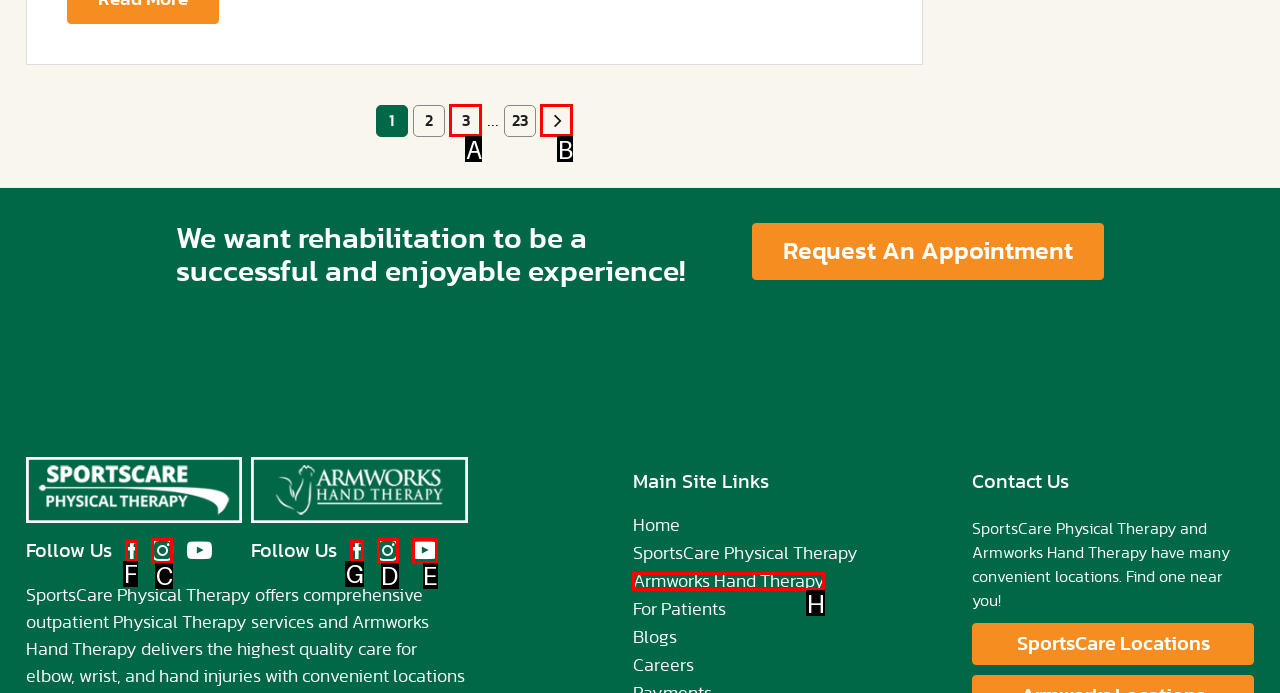Indicate the HTML element to be clicked to accomplish this task: Follow SportsCare Physical Therapy on Facebook Respond using the letter of the correct option.

G